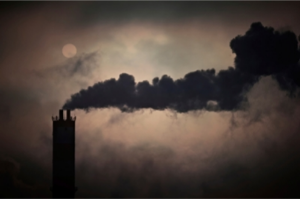What is the effect of air pollution on pregnant women?
Based on the image, provide your answer in one word or phrase.

Health risks